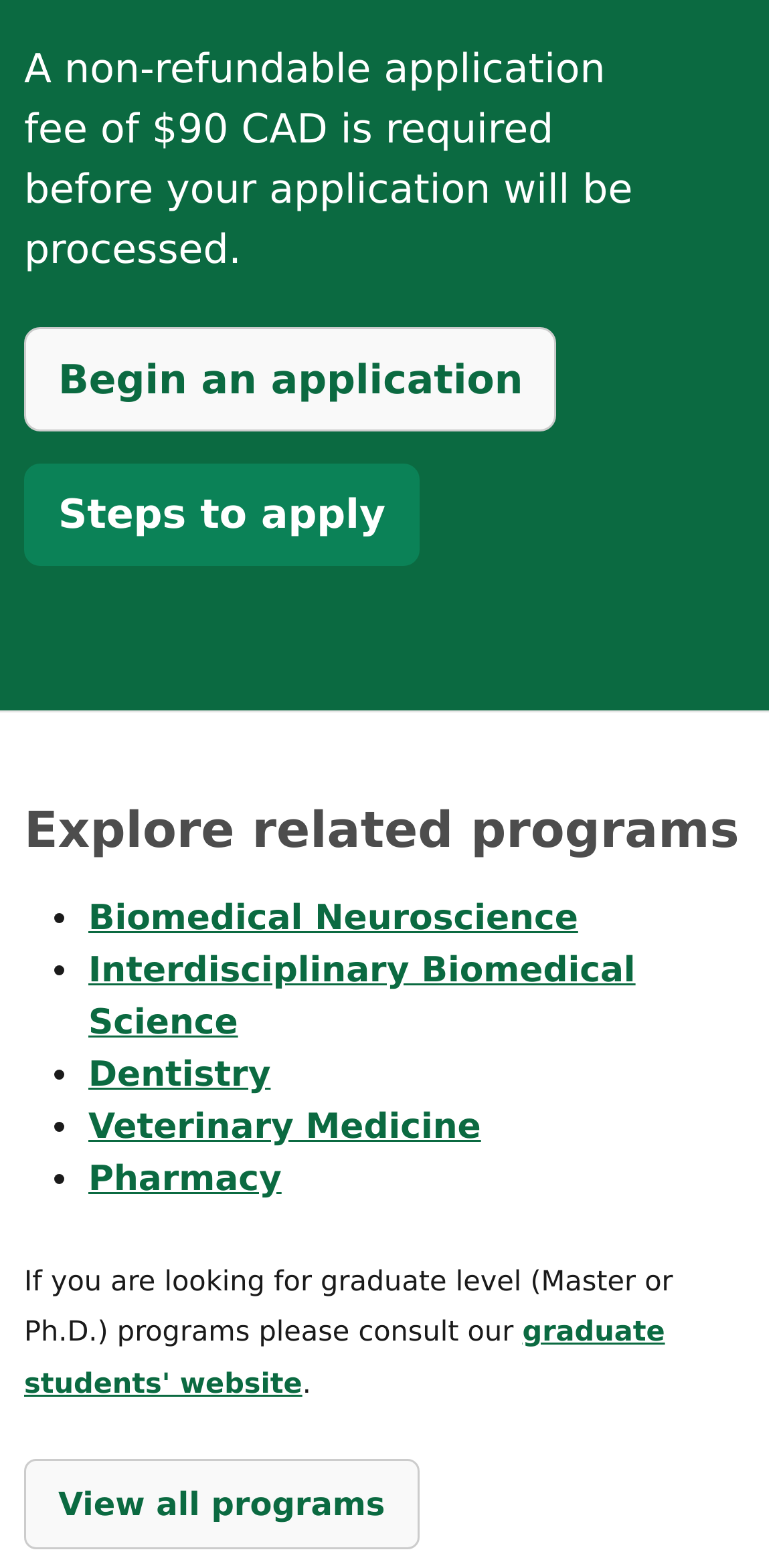Given the element description Begin an application, specify the bounding box coordinates of the corresponding UI element in the format (top-left x, top-left y, bottom-right x, bottom-right y). All values must be between 0 and 1.

[0.031, 0.209, 0.711, 0.275]